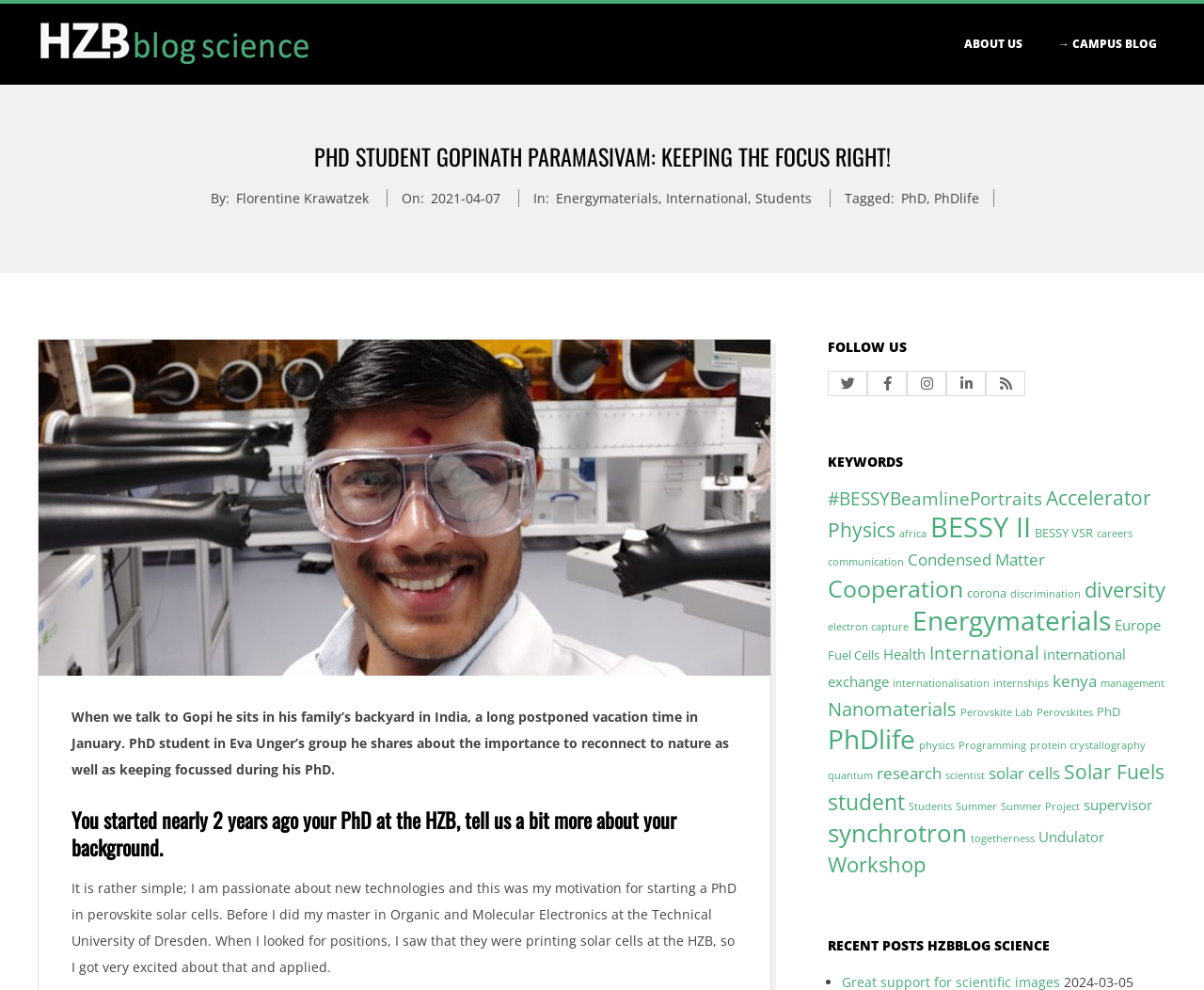Using the description "parent_node: FOLLOW US", predict the bounding box of the relevant HTML element.

[0.688, 0.374, 0.72, 0.4]